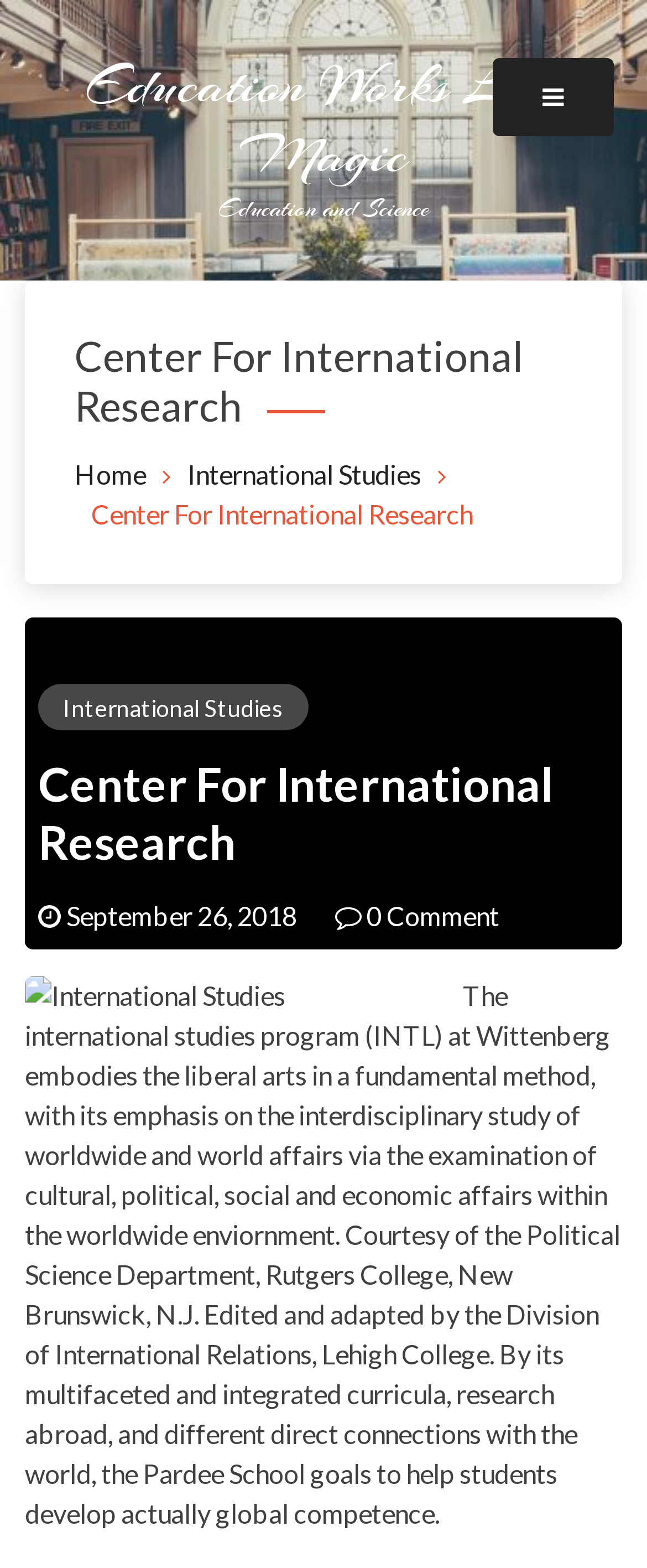Can you give a detailed response to the following question using the information from the image? How many comments are mentioned on this webpage?

The webpage mentions the number of comments in a link element with bounding box coordinates [0.518, 0.574, 0.772, 0.594]. The text is '0 Comment', which indicates that there are no comments.